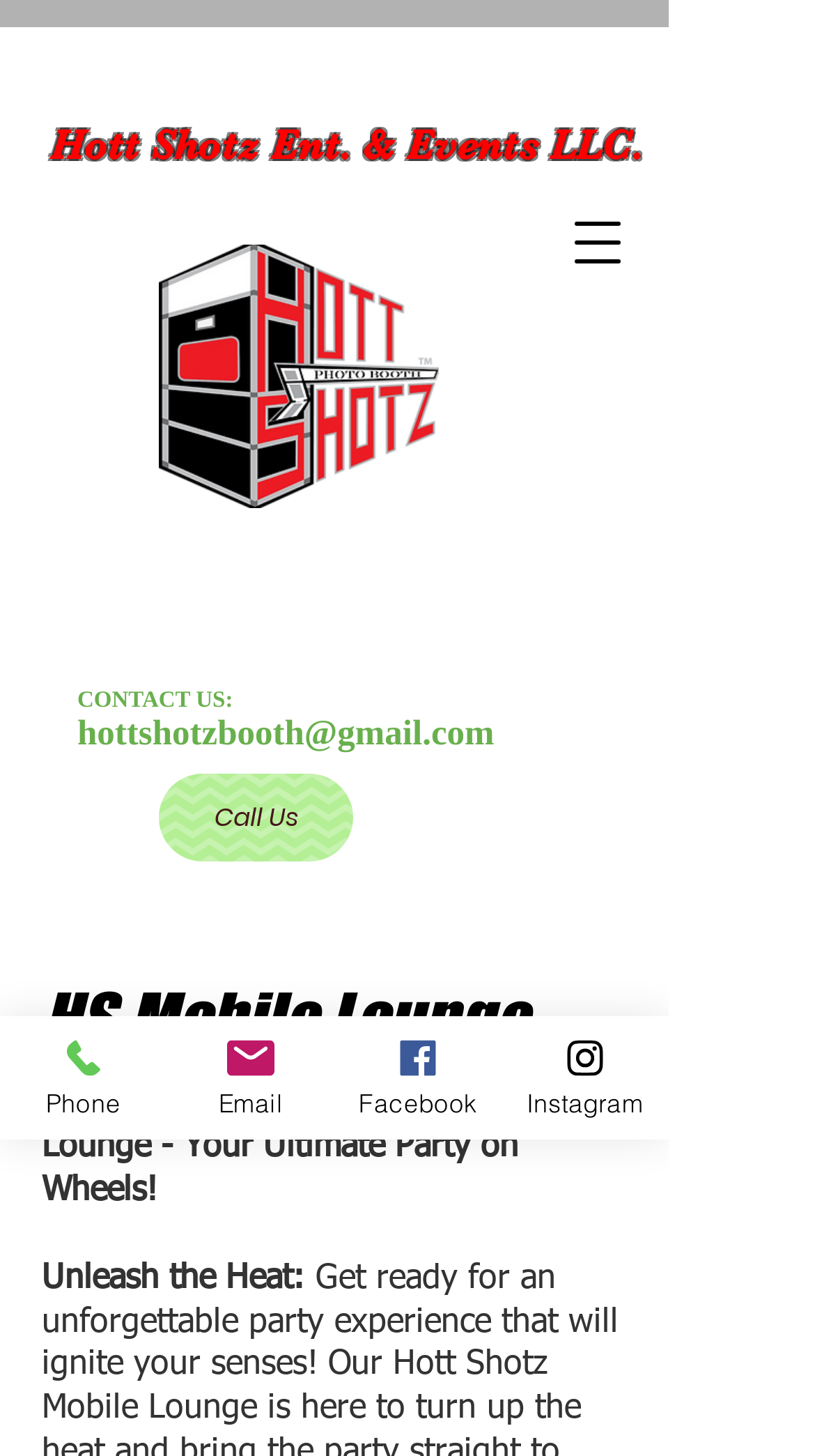Please reply to the following question using a single word or phrase: 
How many social media links are there?

3